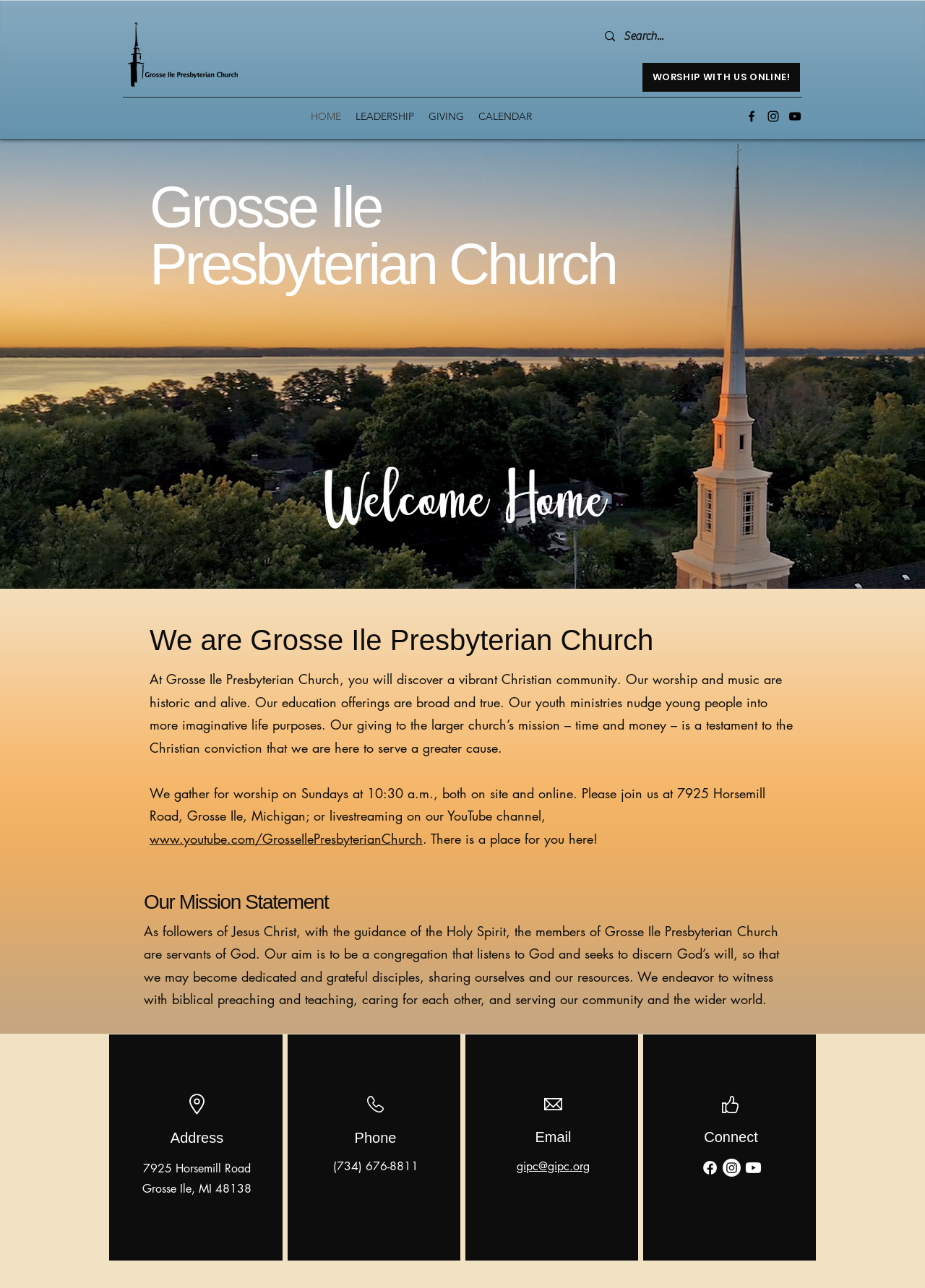Answer the question in one word or a short phrase:
What is the address of the church?

7925 Horsemill Road, Grosse Ile, MI 48138